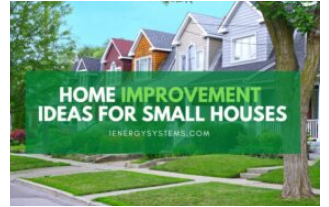What is the focus of the home improvement ideas?
Using the screenshot, give a one-word or short phrase answer.

Eco-friendly and sustainable